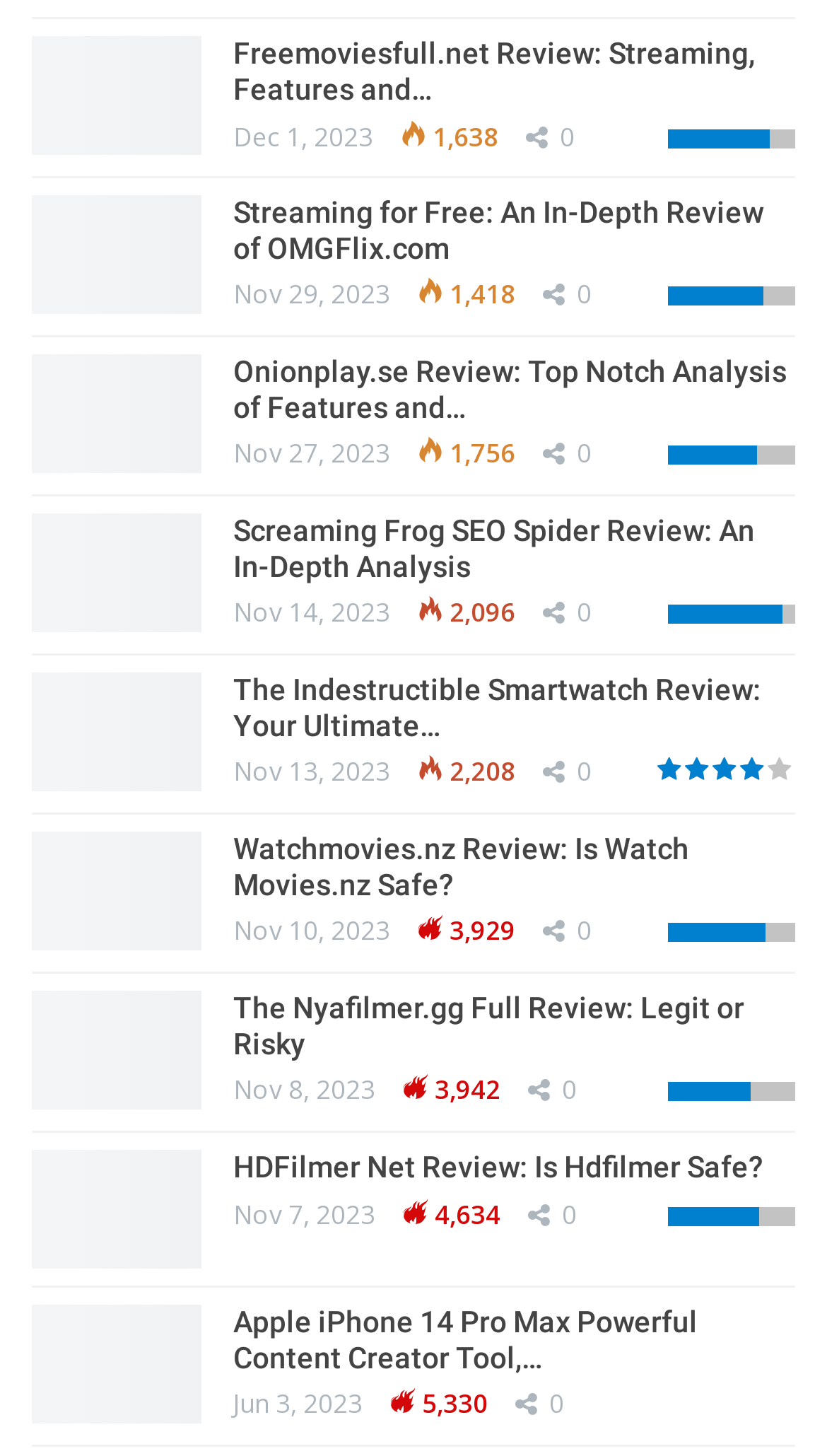Carefully examine the image and provide an in-depth answer to the question: How many views does the most popular review have?

I looked at the view counts associated with each review and found that the highest one is '5,330', which is associated with the review of 'Apple iPhone 14 Pro Max Powerful Content Creator Tool, Camera Review Only'.